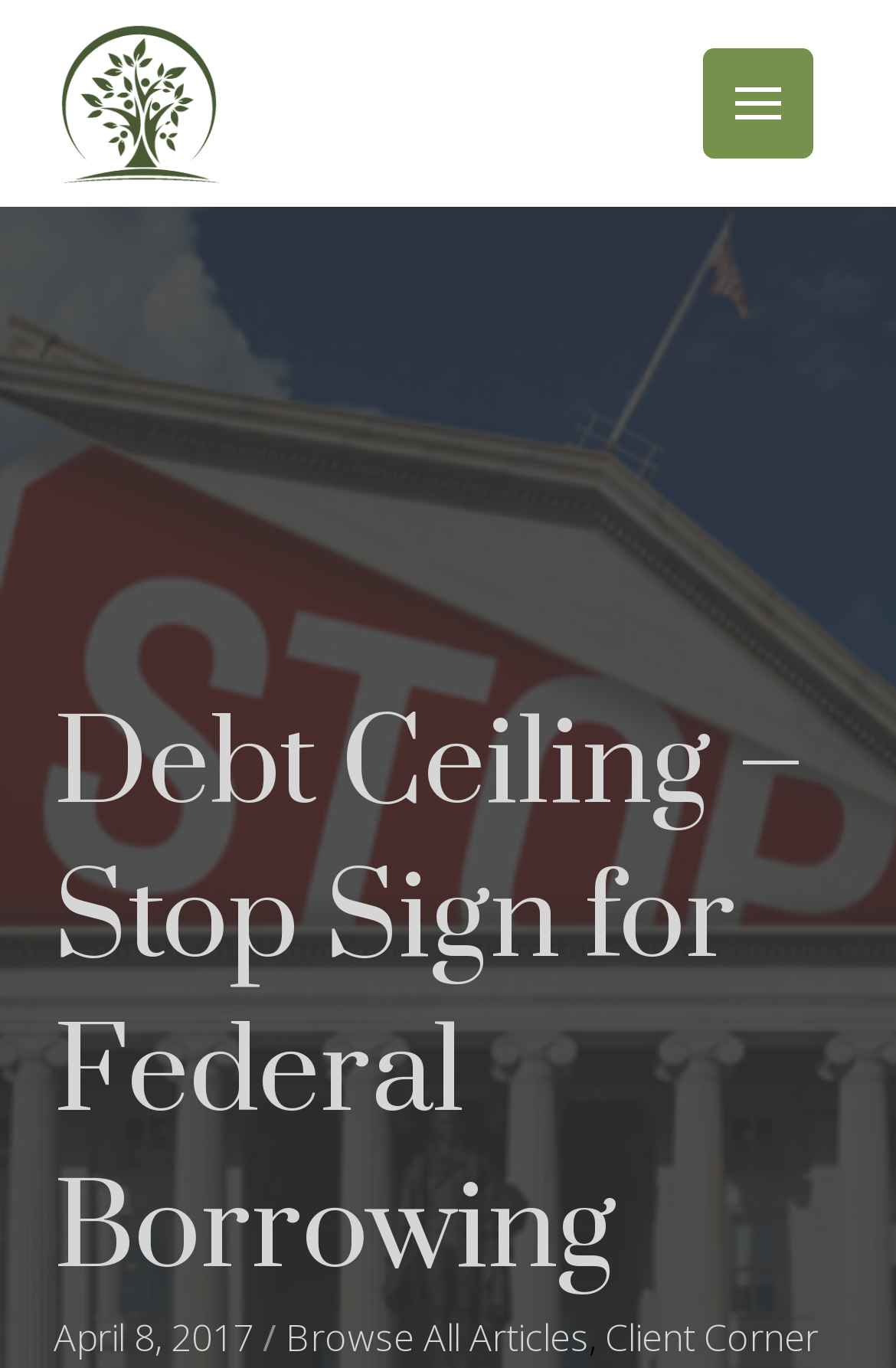What is the name of the website?
Refer to the image and provide a thorough answer to the question.

I determined the answer by looking at the link element with the text 'Evergreen Wealth Management' at the top of the webpage, which is likely the website's logo or title.